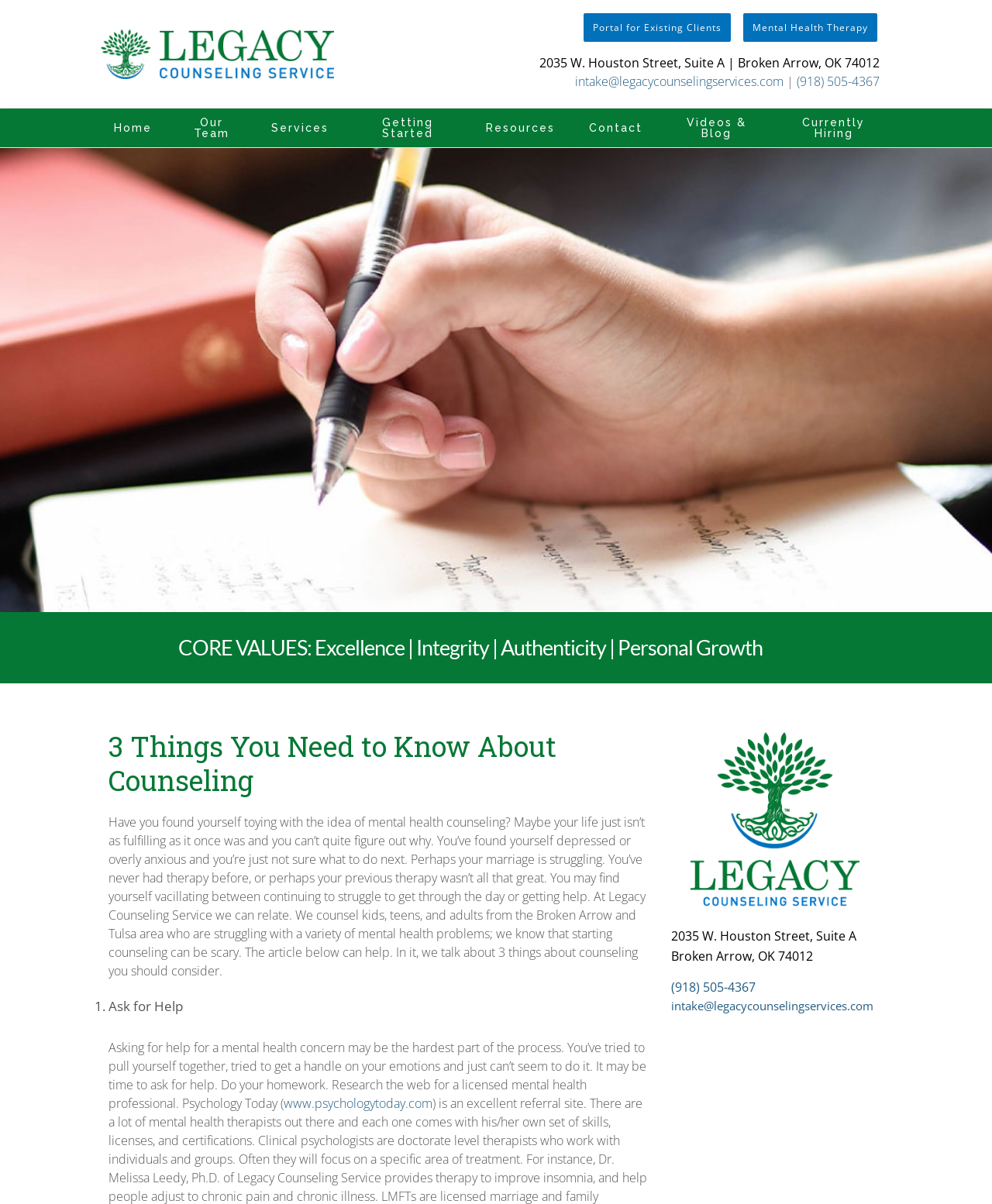Can you identify the bounding box coordinates of the clickable region needed to carry out this instruction: 'Get the contact email'? The coordinates should be four float numbers within the range of 0 to 1, stated as [left, top, right, bottom].

[0.58, 0.06, 0.79, 0.074]